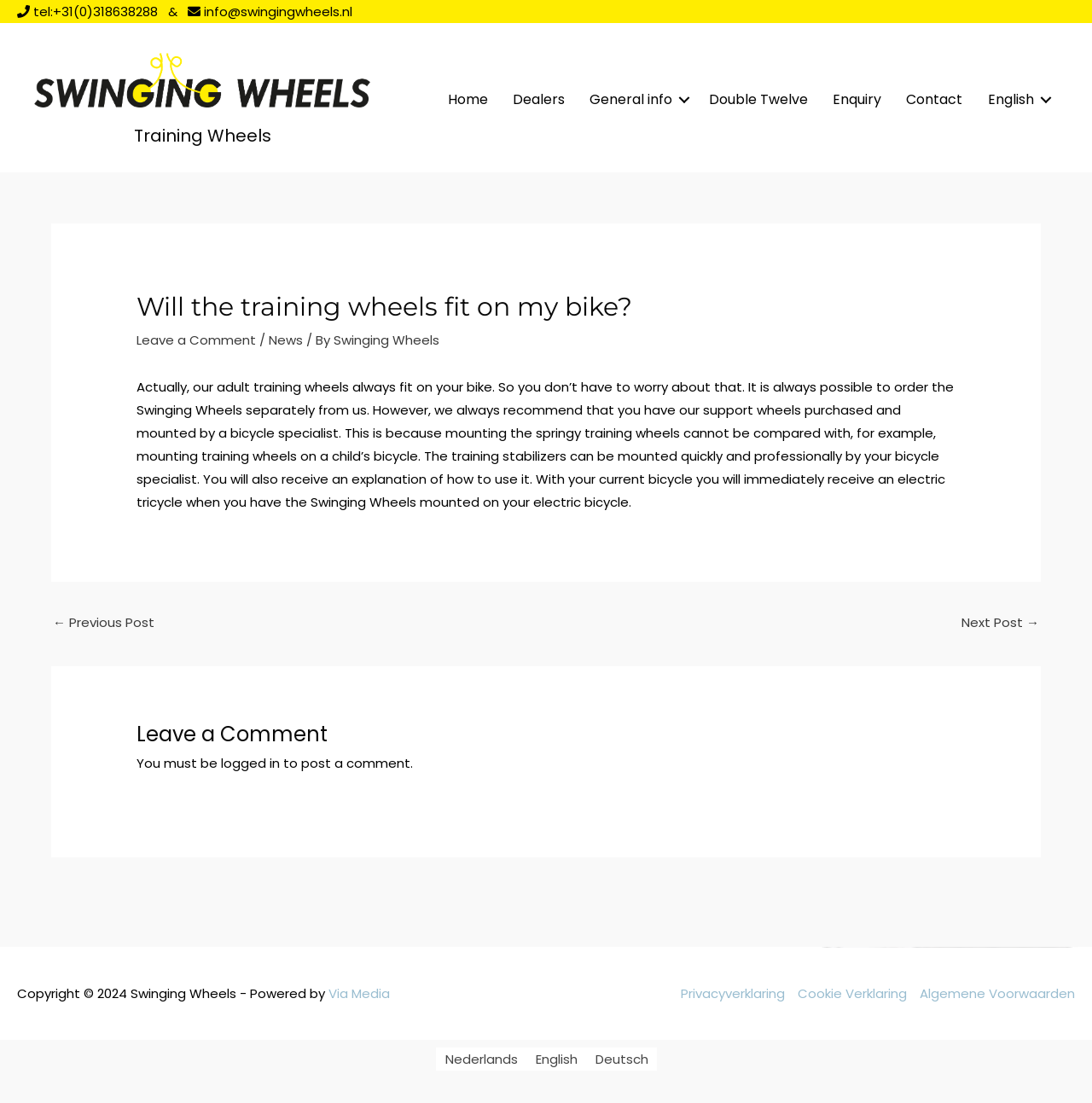Please analyze the image and provide a thorough answer to the question:
What is the phone number to contact Swinging Wheels?

I found the phone number by looking at the top-left corner of the webpage, where there is a link with a phone icon and the text '+31(0)318638288'. This is likely the contact information for Swinging Wheels.